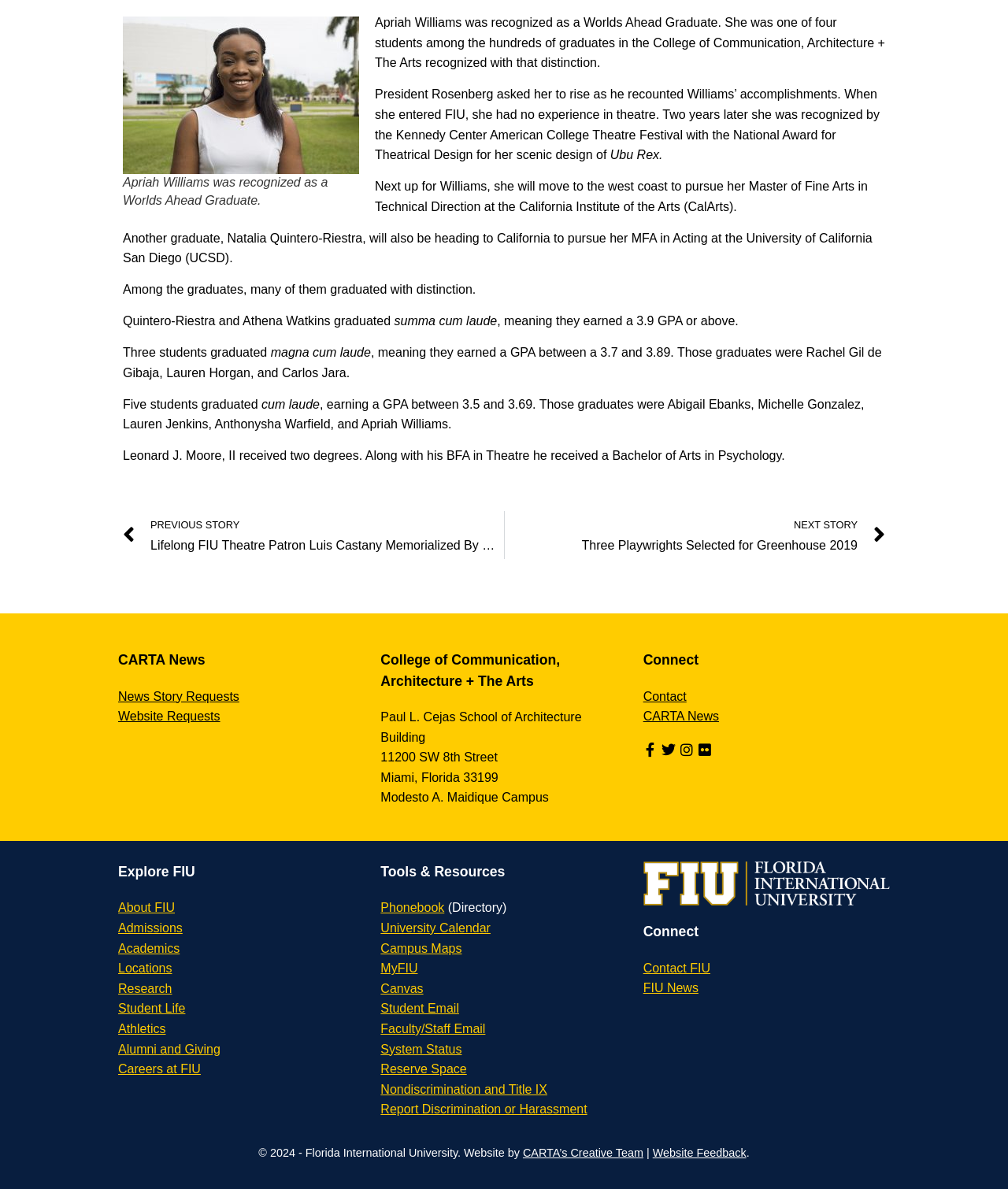Please predict the bounding box coordinates of the element's region where a click is necessary to complete the following instruction: "Read previous story". The coordinates should be represented by four float numbers between 0 and 1, i.e., [left, top, right, bottom].

[0.122, 0.43, 0.5, 0.47]